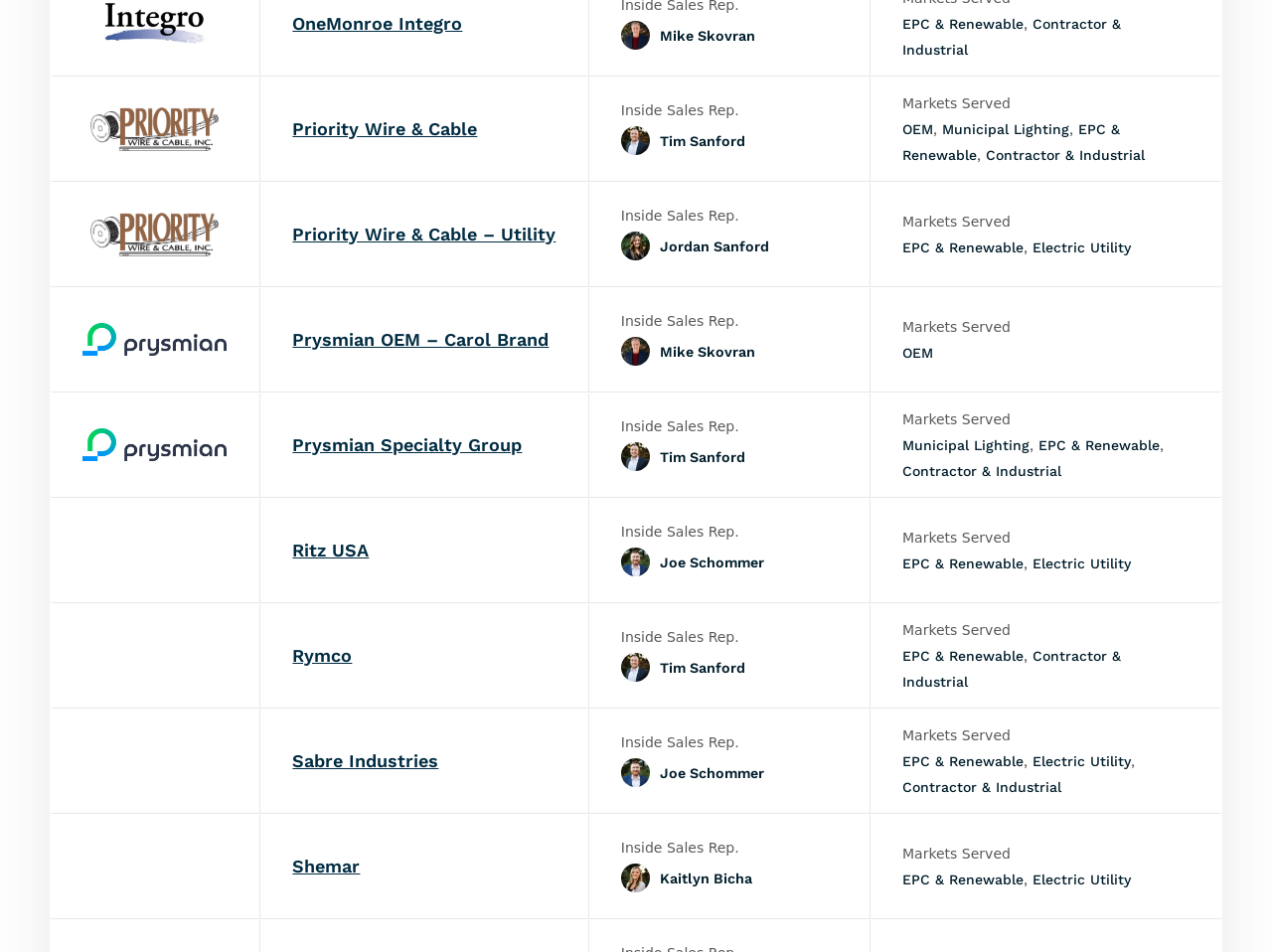Based on the element description: "alt="Prysmian OEM – Carol Brand"", identify the UI element and provide its bounding box coordinates. Use four float numbers between 0 and 1, [left, top, right, bottom].

[0.065, 0.334, 0.178, 0.379]